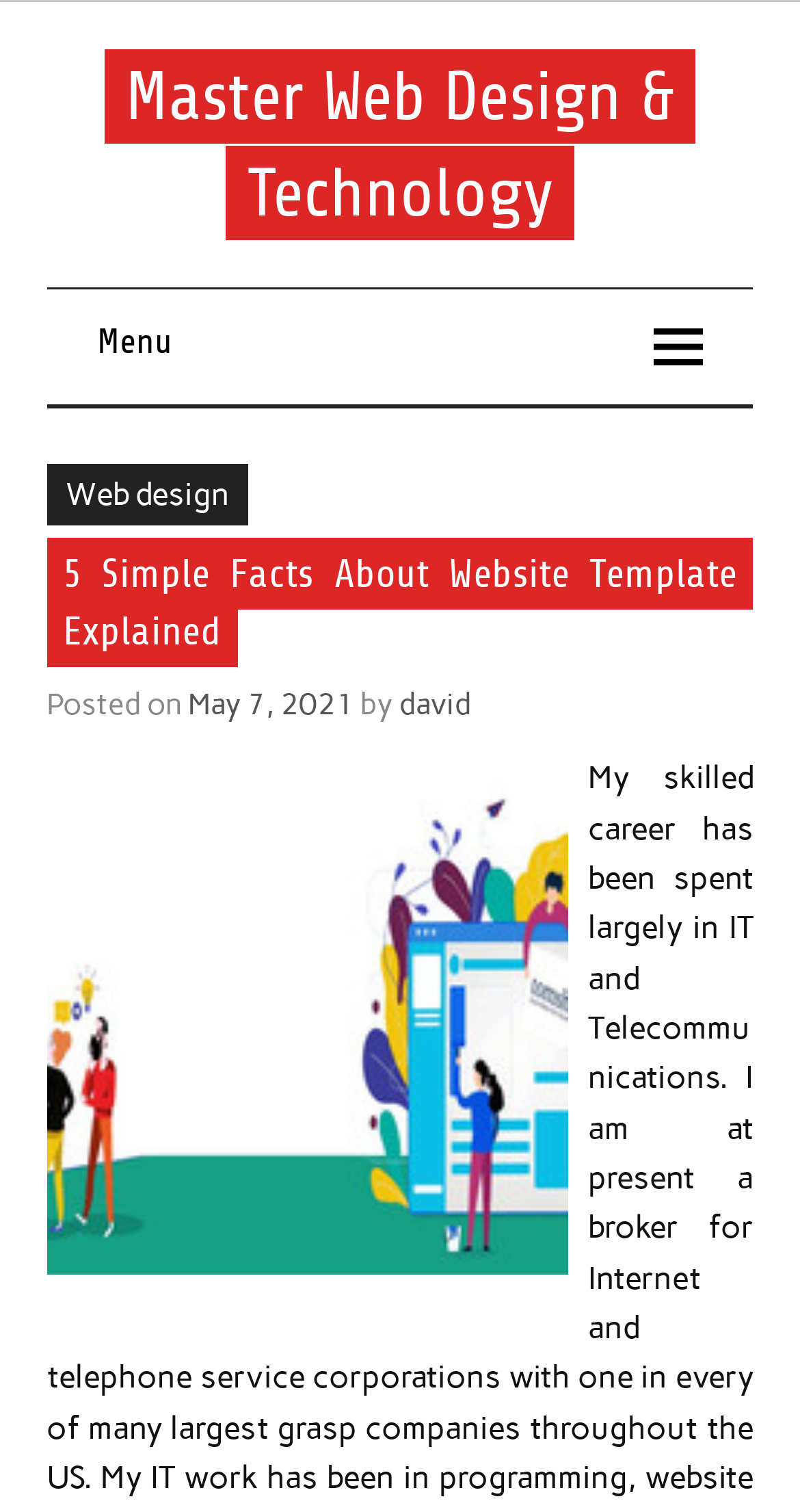Determine the bounding box coordinates for the UI element matching this description: "May 7, 2021".

[0.235, 0.453, 0.443, 0.478]